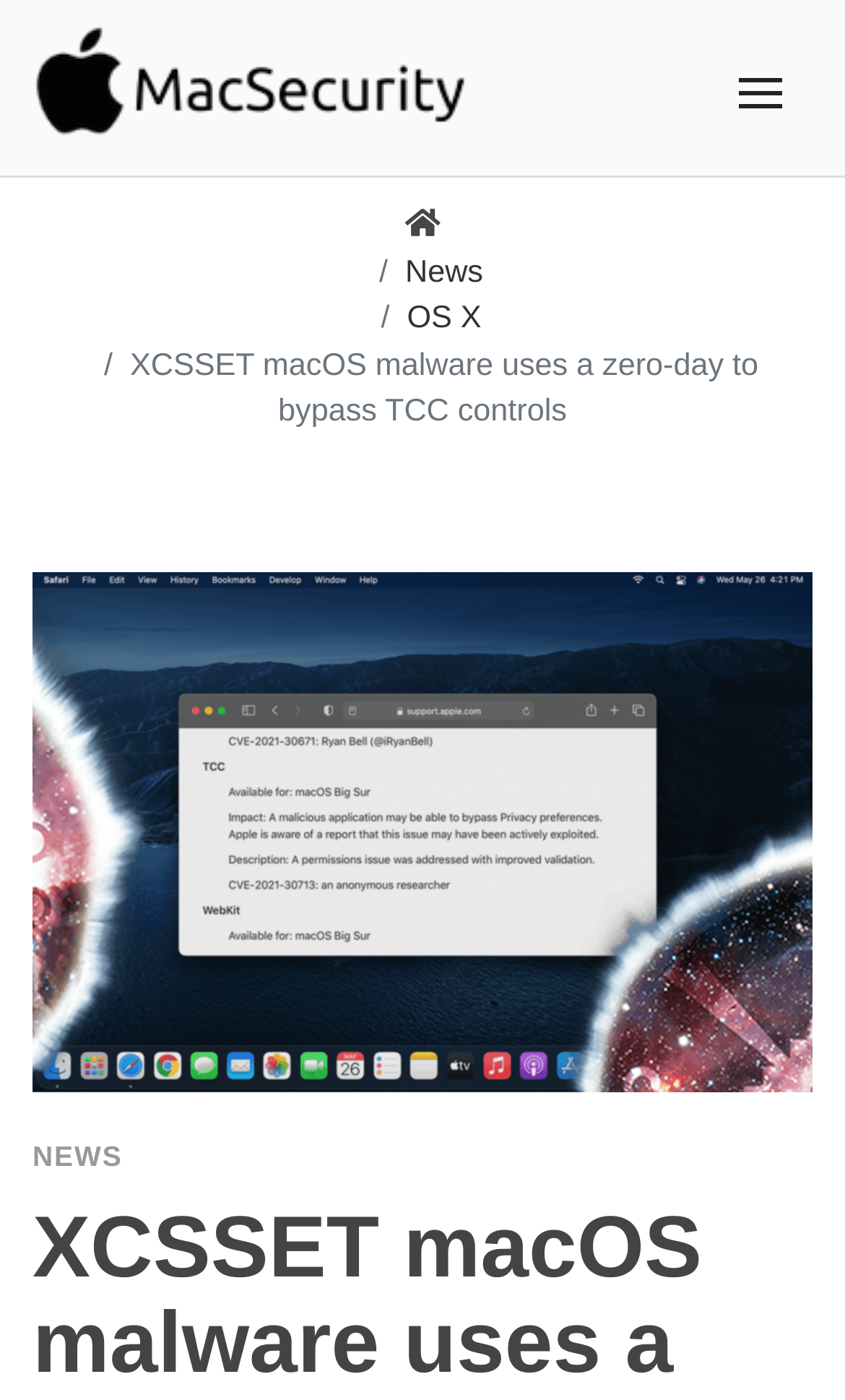What is the website's name?
Look at the webpage screenshot and answer the question with a detailed explanation.

I found the website's name by looking at the top-left corner of the webpage, where there is a link with the text 'MacSecurity.net' and an image with the same name.